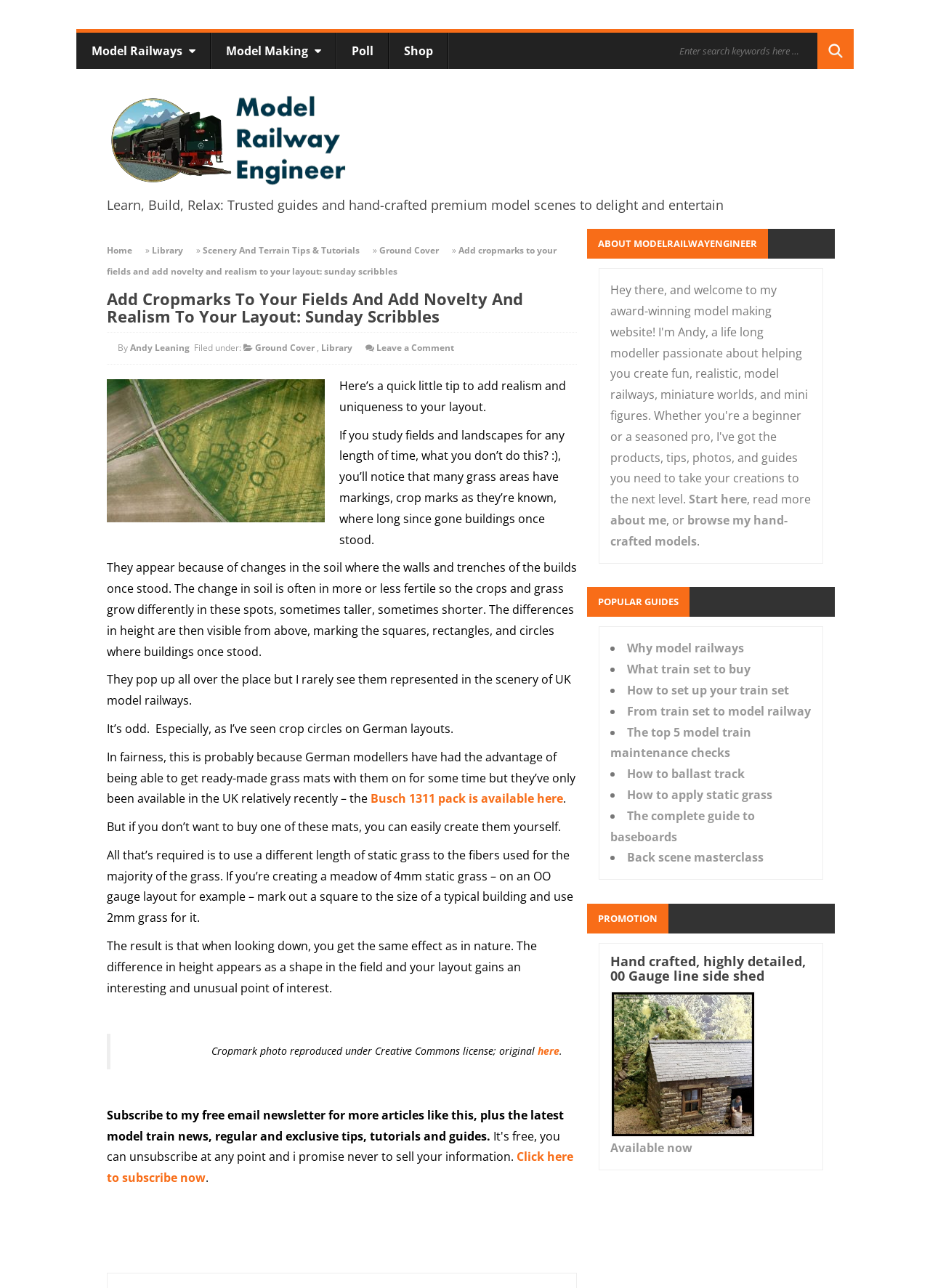Specify the bounding box coordinates of the region I need to click to perform the following instruction: "Click on the 'Busch 1311 pack is available here' link". The coordinates must be four float numbers in the range of 0 to 1, i.e., [left, top, right, bottom].

[0.398, 0.614, 0.605, 0.626]